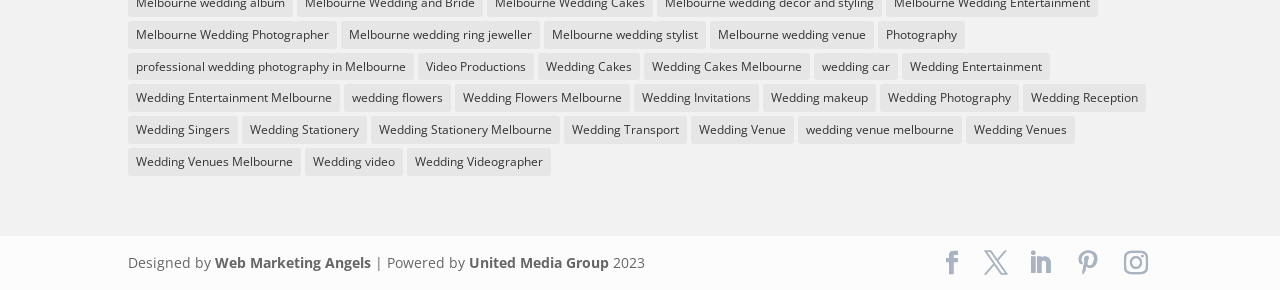Please identify the bounding box coordinates of the clickable area that will allow you to execute the instruction: "Go to Wedding Cakes Melbourne page".

[0.503, 0.181, 0.633, 0.277]